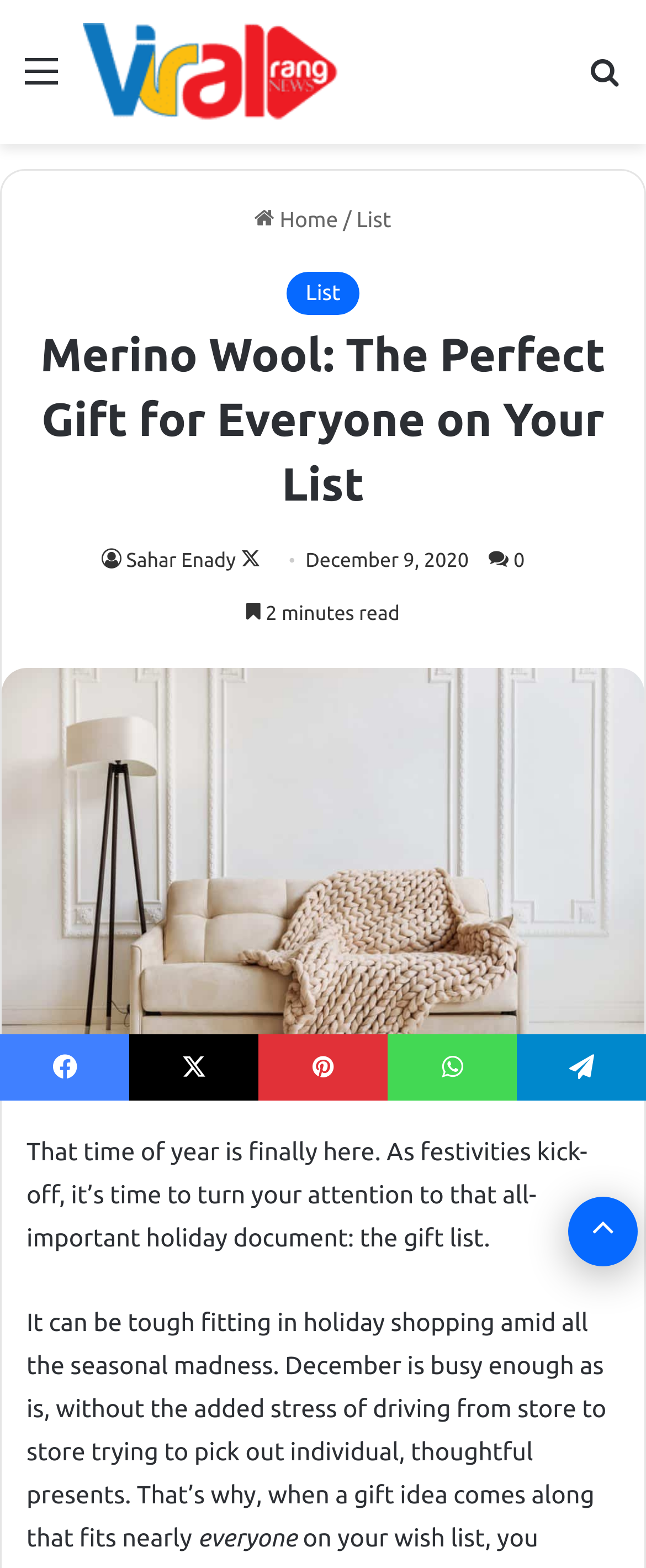Reply to the question with a single word or phrase:
What is the name of the website?

Viral Rang